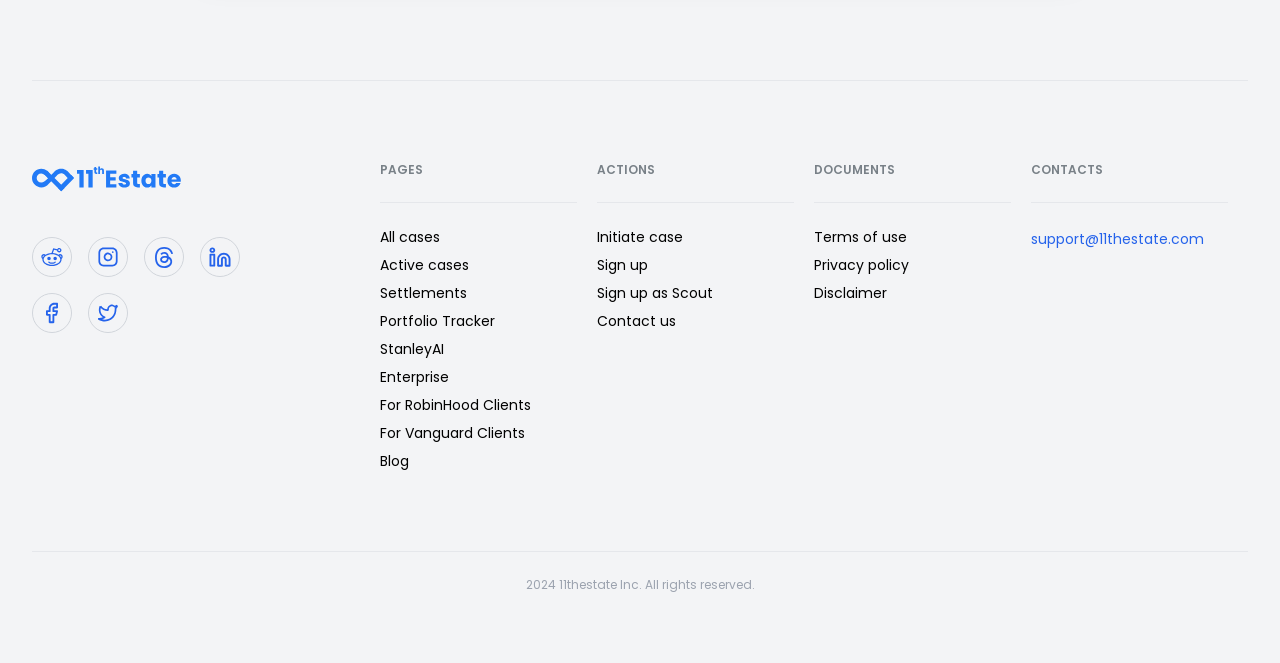What is the main category of links on the left side?
Provide a short answer using one word or a brief phrase based on the image.

Pages